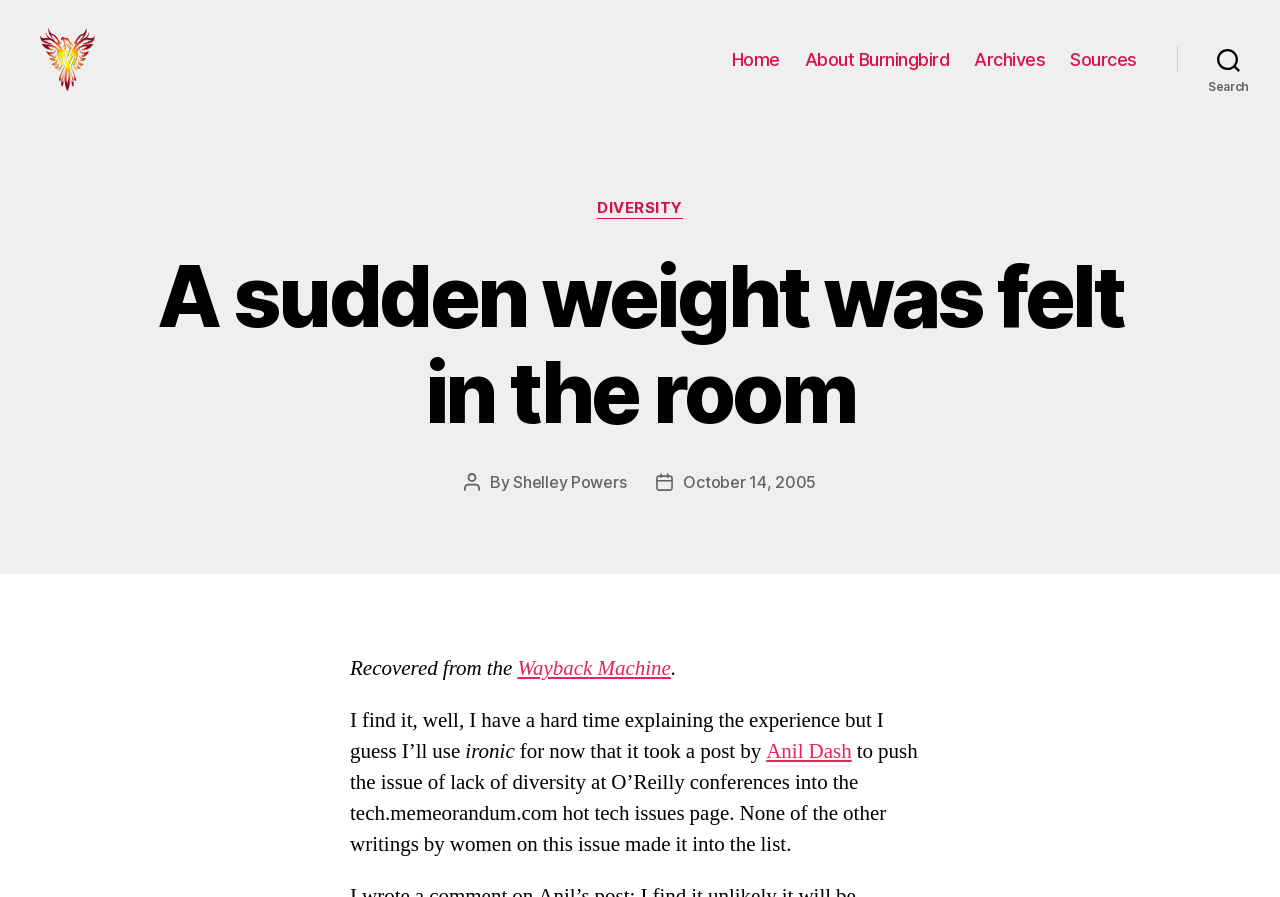What is the name of the website?
Could you answer the question in a detailed manner, providing as much information as possible?

I determined the answer by looking at the static text element 'Burningbird' with bounding box coordinates [0.03, 0.13, 0.107, 0.154], which is likely to be the website's title or name.